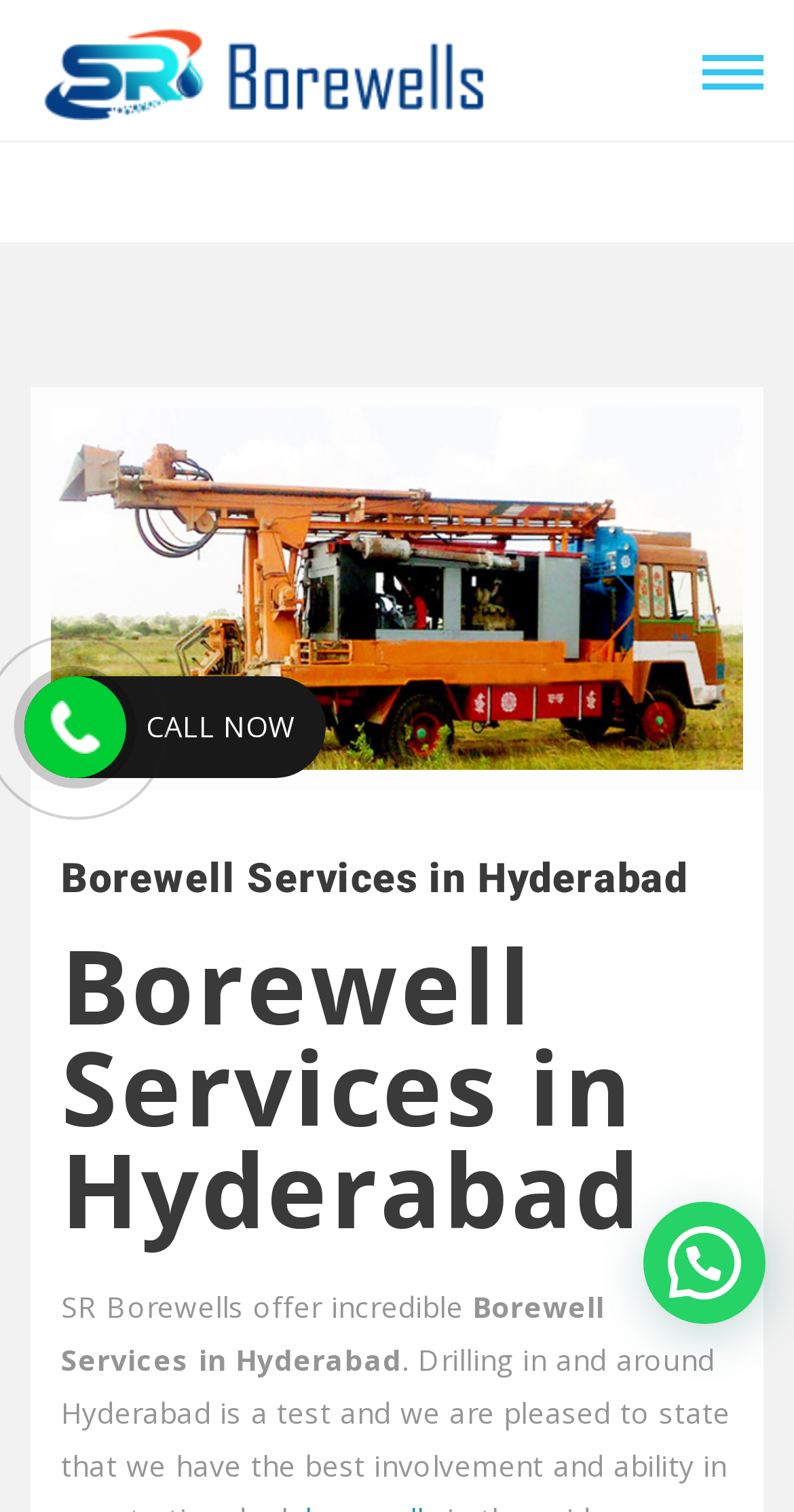Produce an elaborate caption capturing the essence of the webpage.

The webpage is about SR Borewells, a company offering borewell services in Hyderabad. At the top left corner, there is a link and an image with the company's name, "SR Borewells". To the right of this, there is a button. Below the company's name, there is a large image related to borewells in Hyderabad, taking up most of the width of the page. 

Above the middle of the page, there are two headings with the same text, "Borewell Services in Hyderabad", one below the other. The first heading is slightly above the middle of the page, and the second one is slightly below it. 

Towards the bottom left of the page, there is a paragraph of text that starts with "SR Borewells offer incredible". To the right of this text, there is a "CALL NOW" text, positioned roughly at the same height as the paragraph.